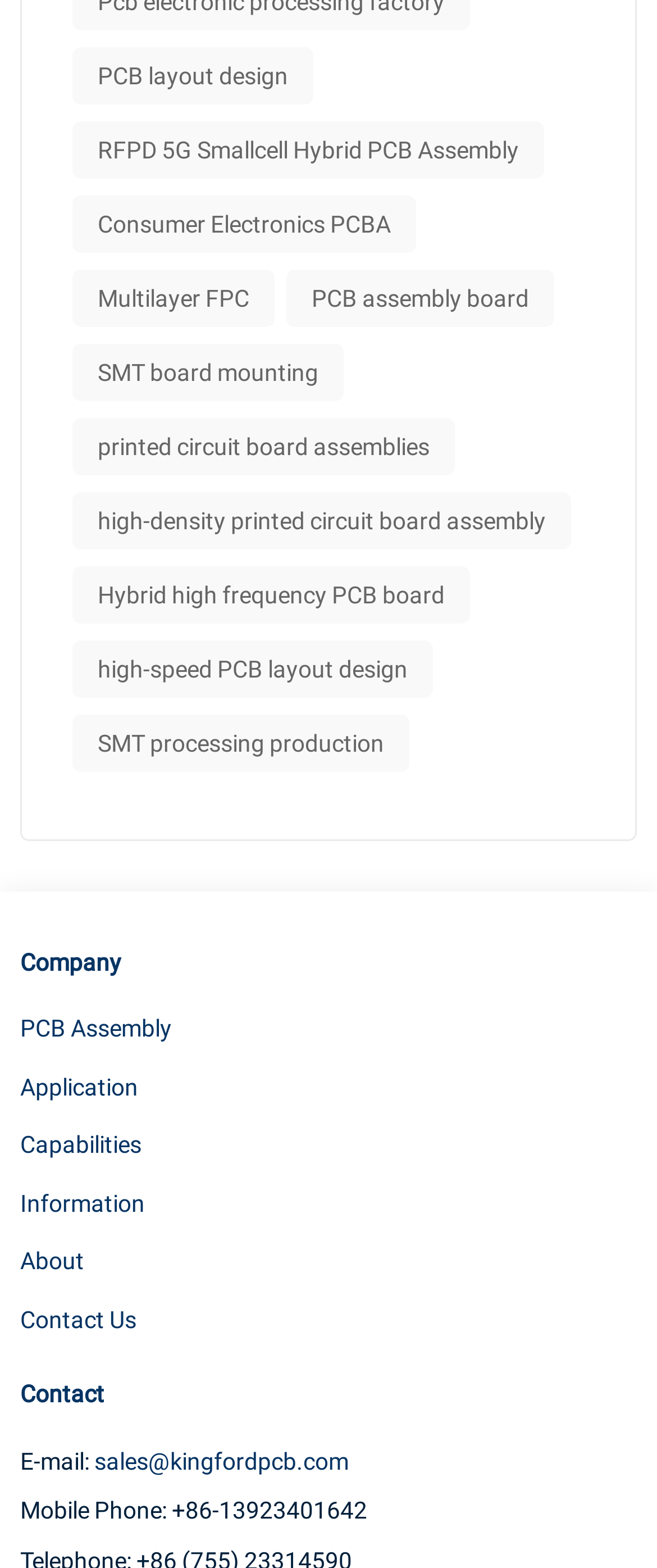Provide the bounding box coordinates of the HTML element described by the text: "SMT processing production".

[0.11, 0.455, 0.623, 0.492]